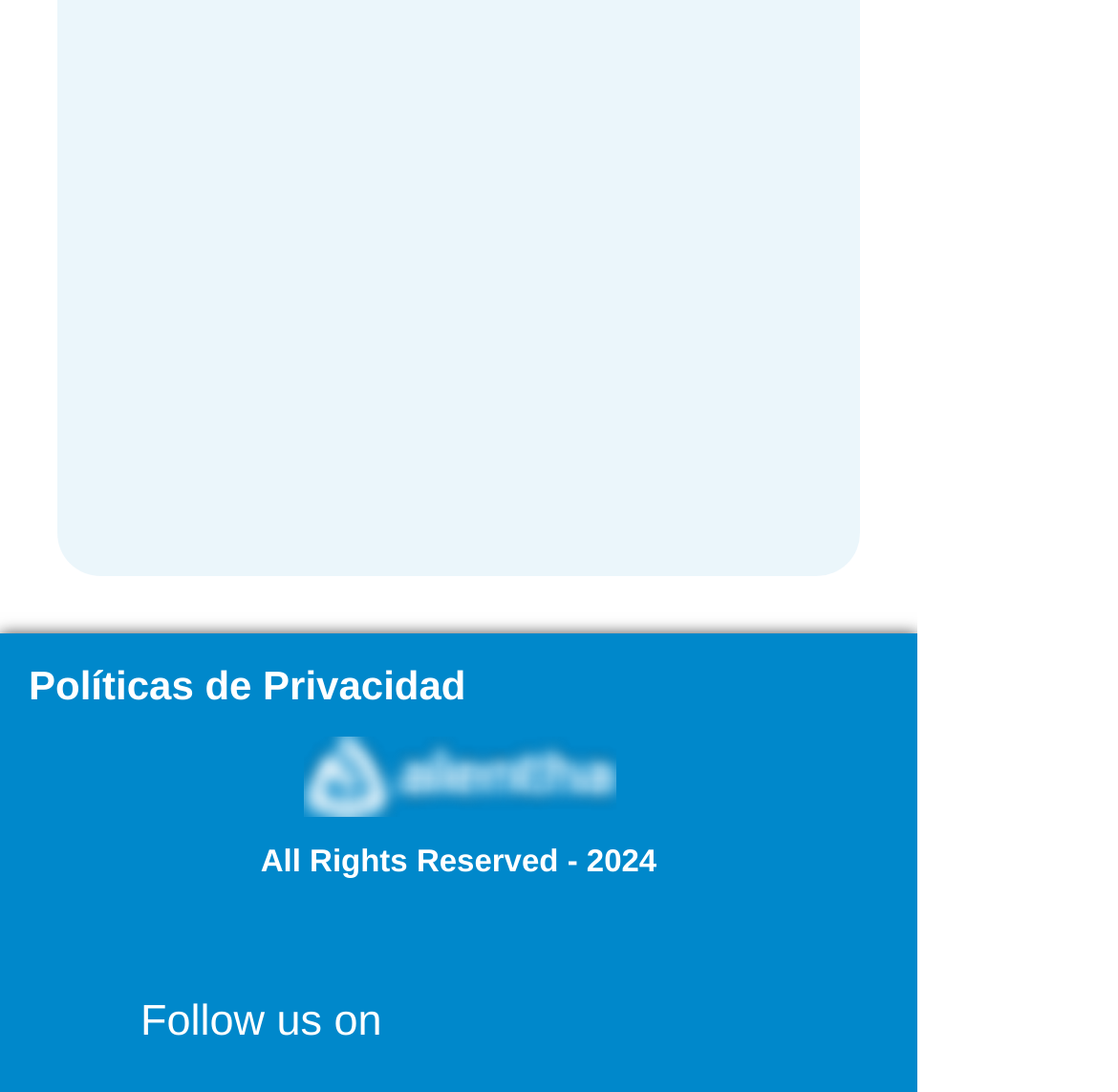Reply to the question with a single word or phrase:
How many social media links are there?

3